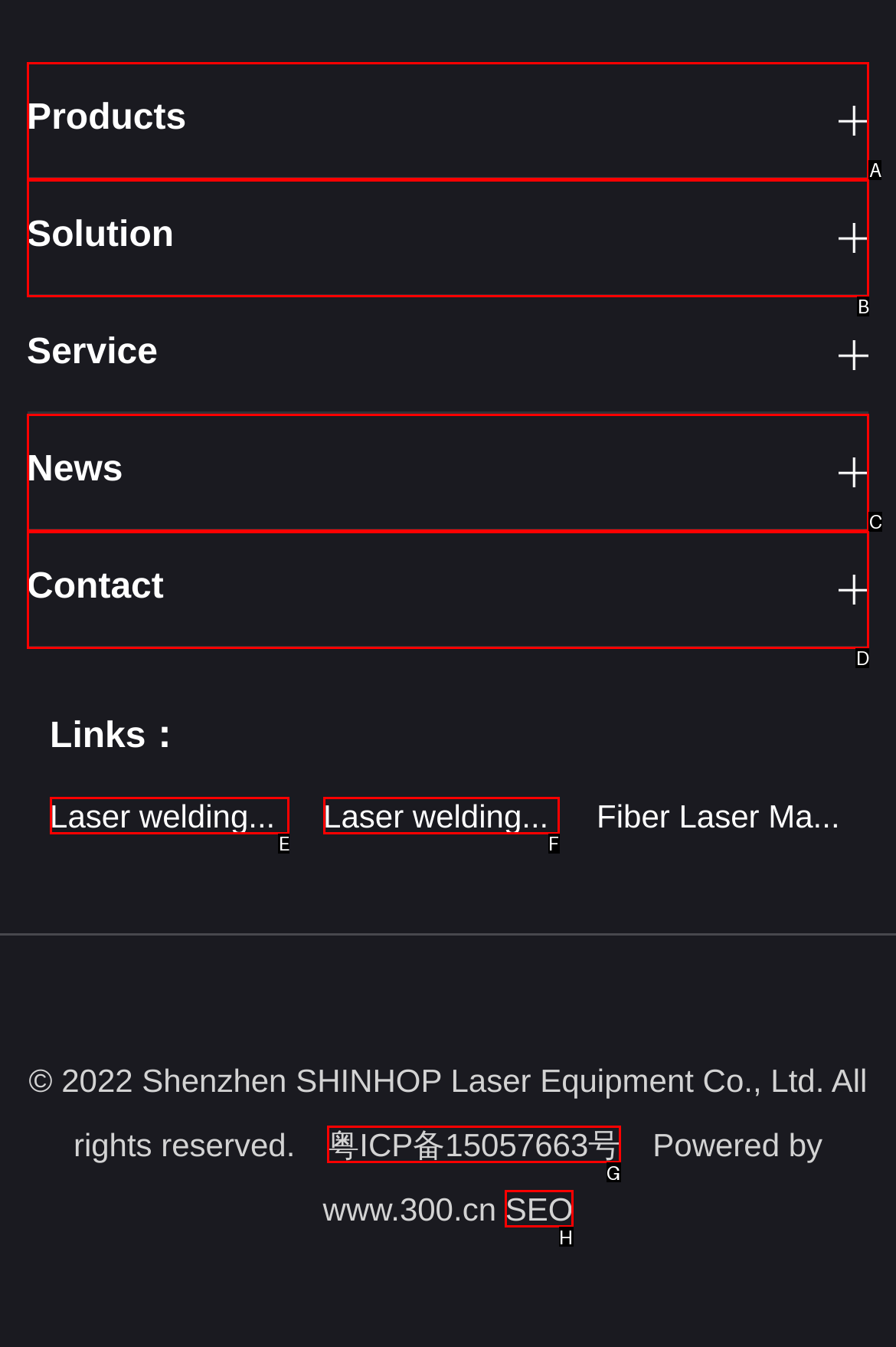Select the HTML element that corresponds to the description: Products
Reply with the letter of the correct option from the given choices.

A